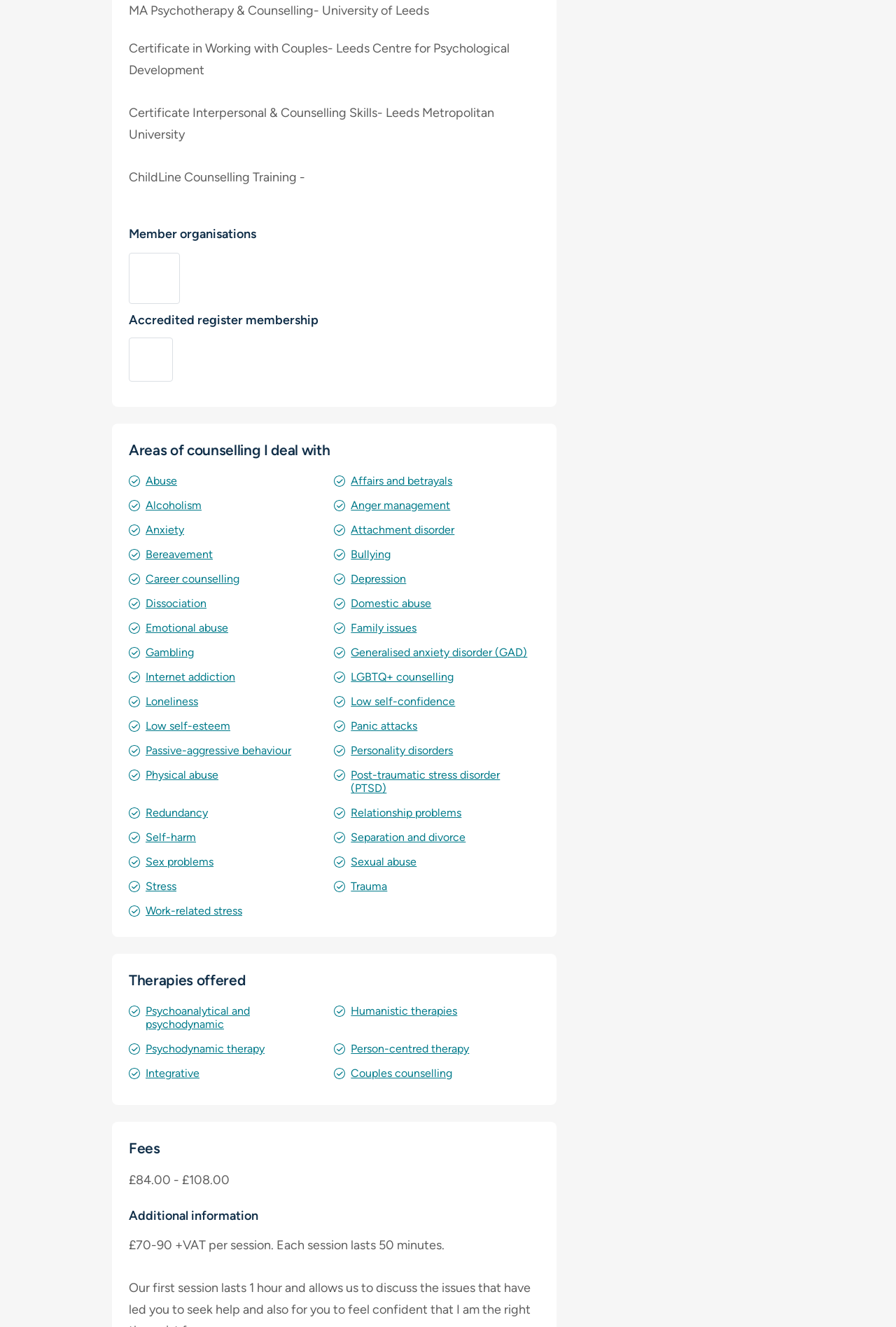Can you find the bounding box coordinates for the element that needs to be clicked to execute this instruction: "Explore anxiety counselling"? The coordinates should be given as four float numbers between 0 and 1, i.e., [left, top, right, bottom].

[0.162, 0.394, 0.205, 0.404]